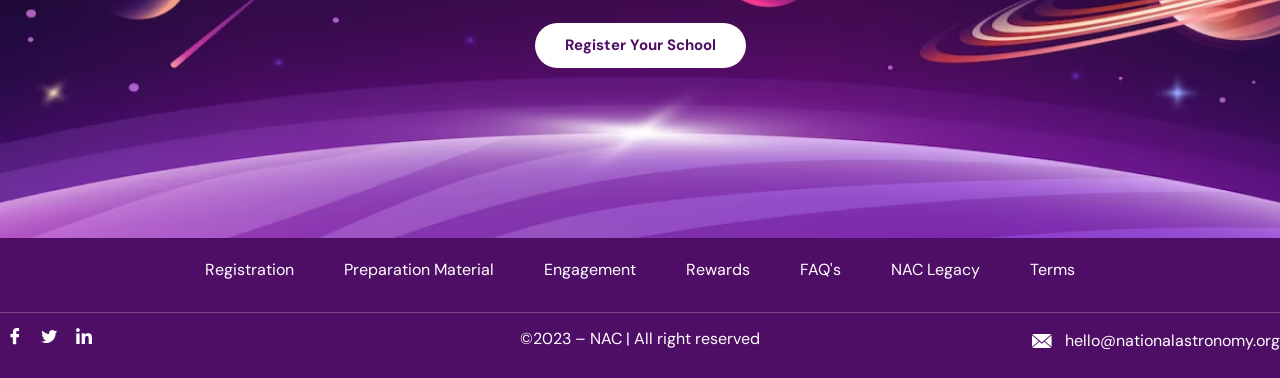From the details in the image, provide a thorough response to the question: What is the last link in the top navigation menu?

I looked at the links in the top navigation menu and found that the last link is 'NAC Legacy'.